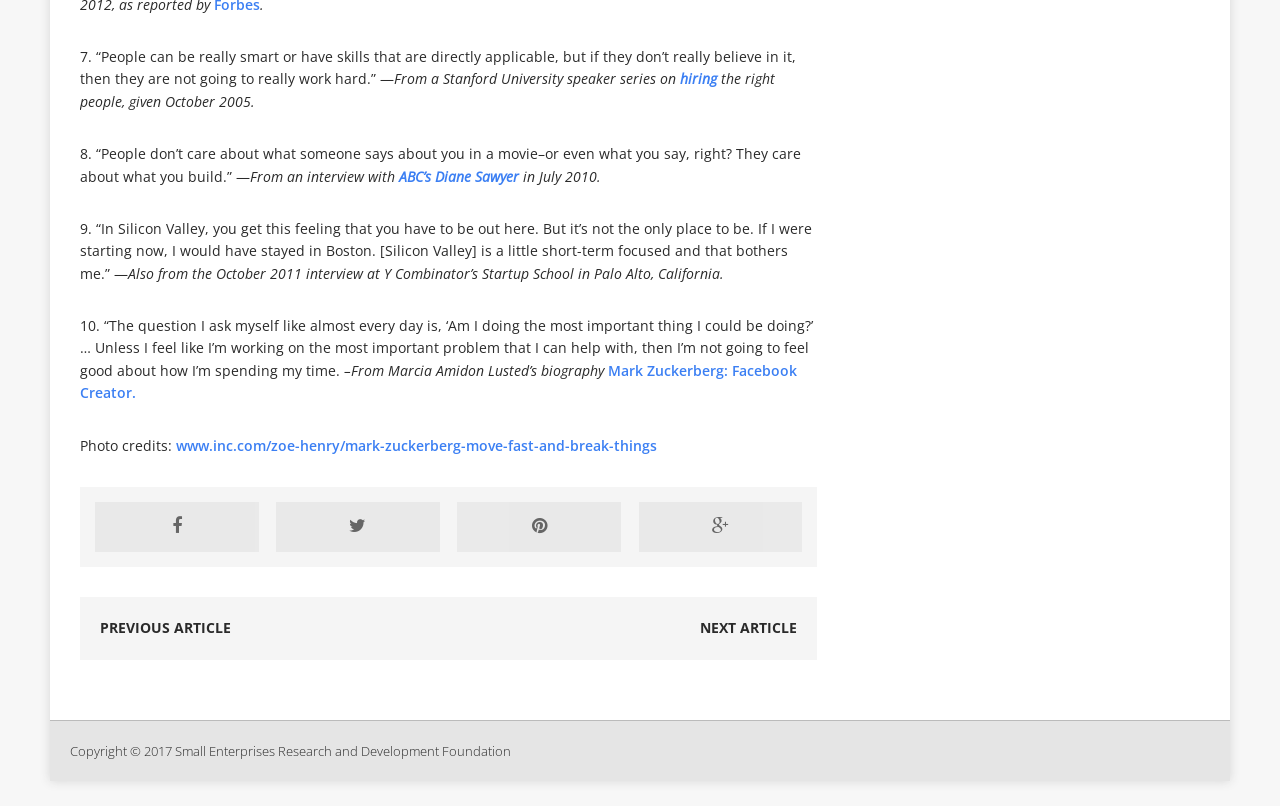Please identify the coordinates of the bounding box for the clickable region that will accomplish this instruction: "View charges".

None